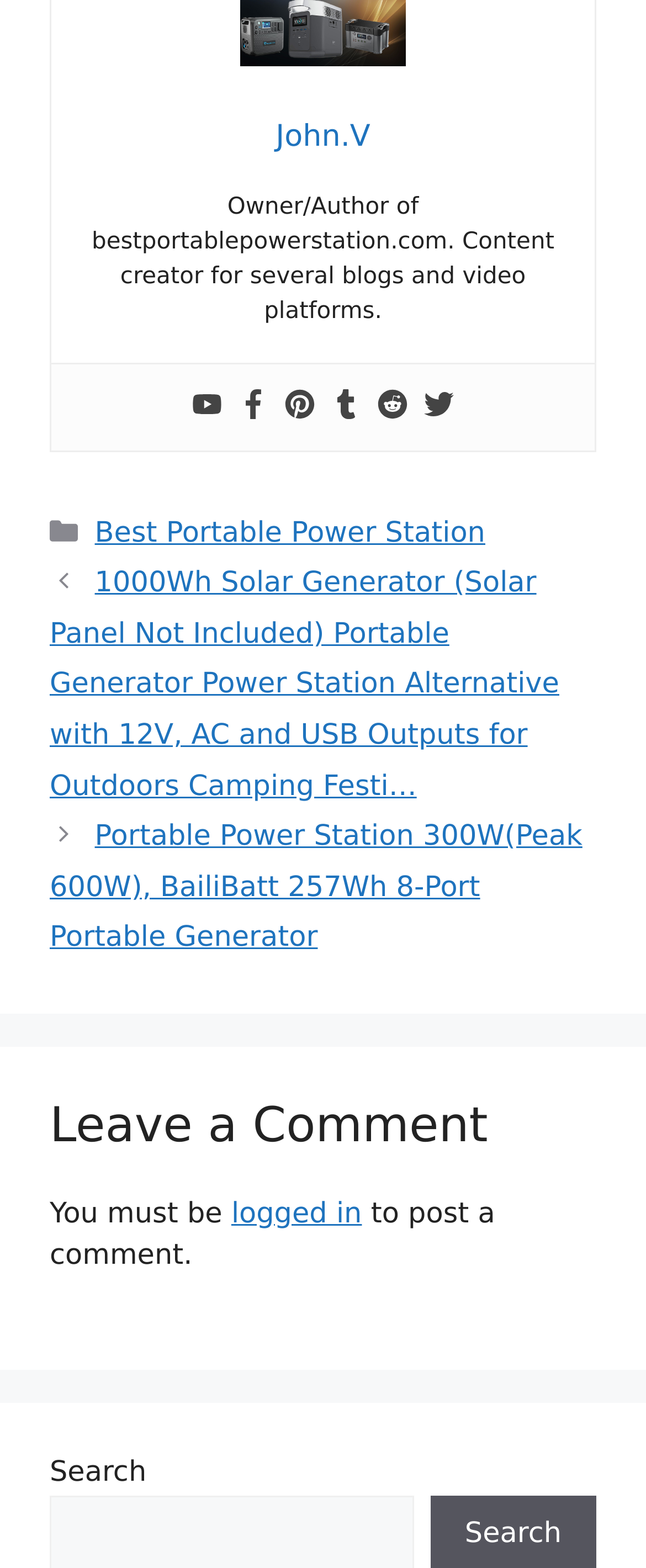Refer to the screenshot and give an in-depth answer to this question: What is the category of the post?

The category of the post is mentioned in the link 'Best Portable Power Station' under the 'Categories' section in the footer of the webpage.